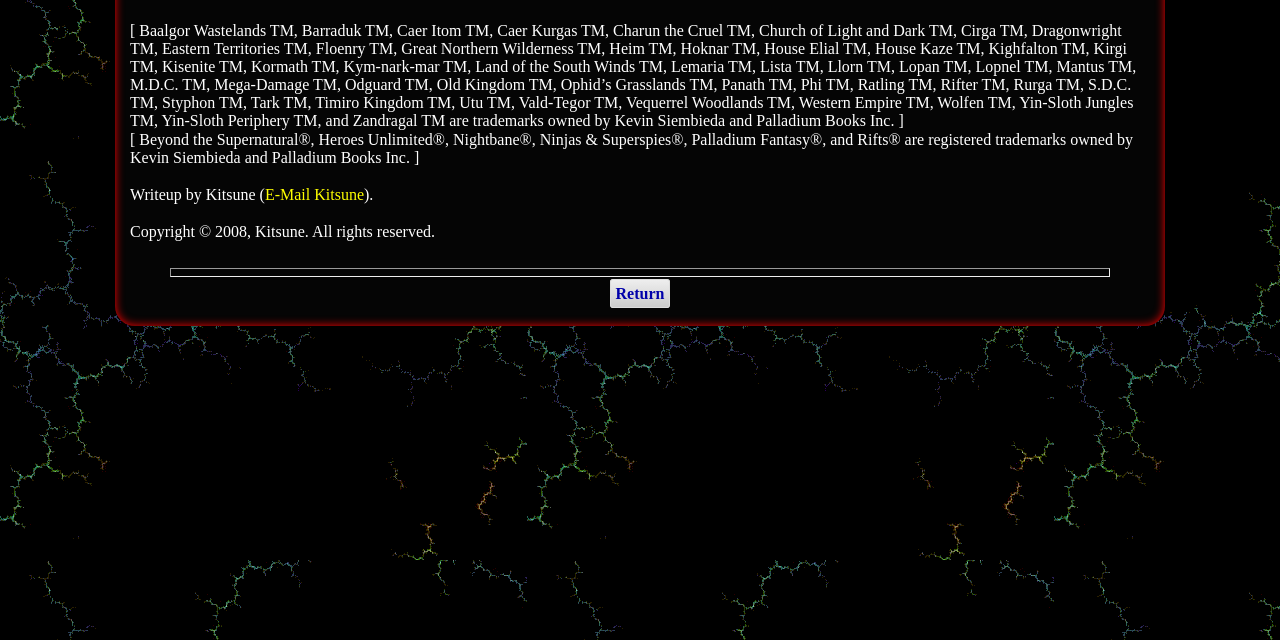Determine the bounding box of the UI element mentioned here: "Return". The coordinates must be in the format [left, top, right, bottom] with values ranging from 0 to 1.

[0.476, 0.437, 0.524, 0.482]